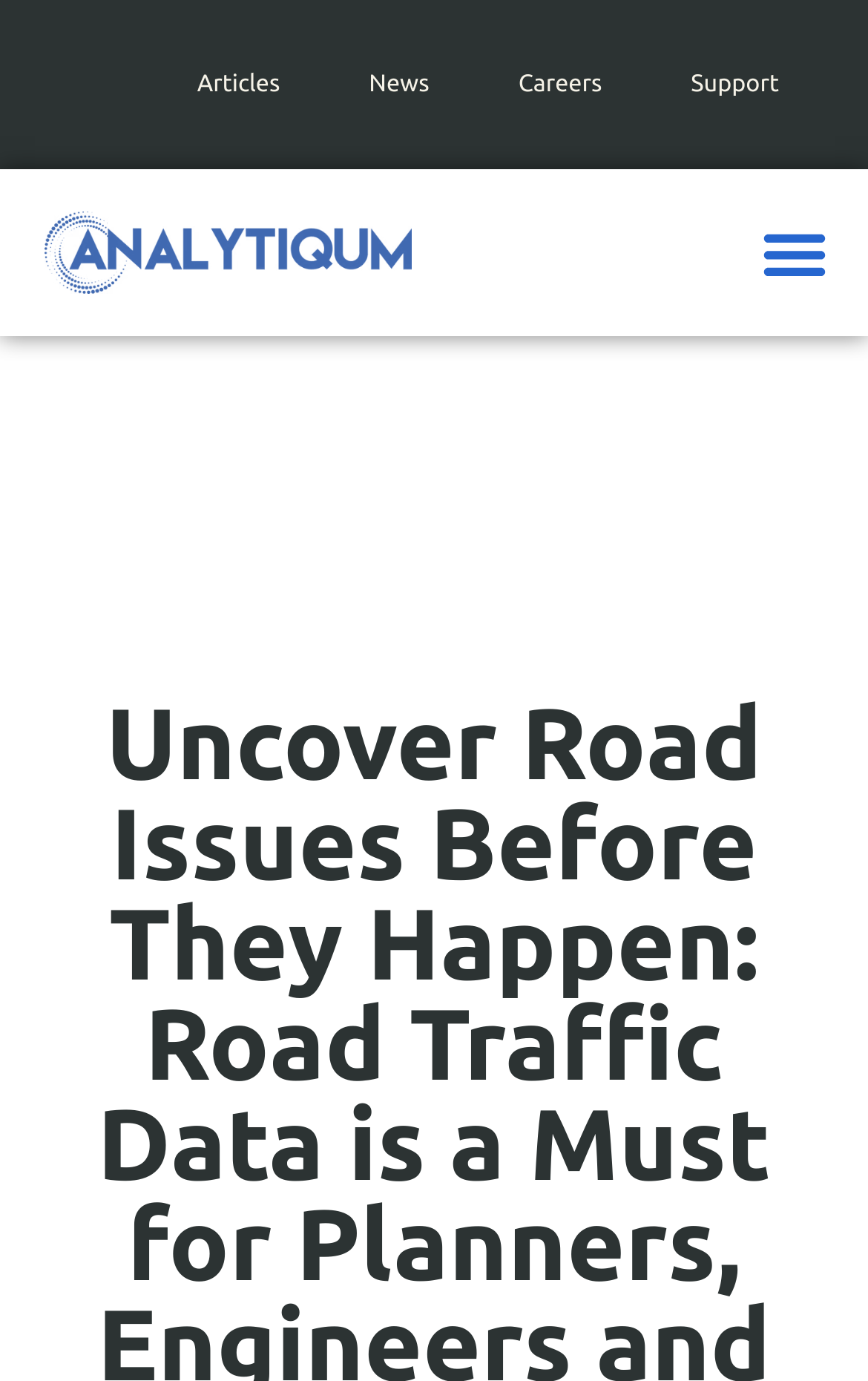Using the description "News", predict the bounding box of the relevant HTML element.

[0.374, 0.024, 0.546, 0.098]